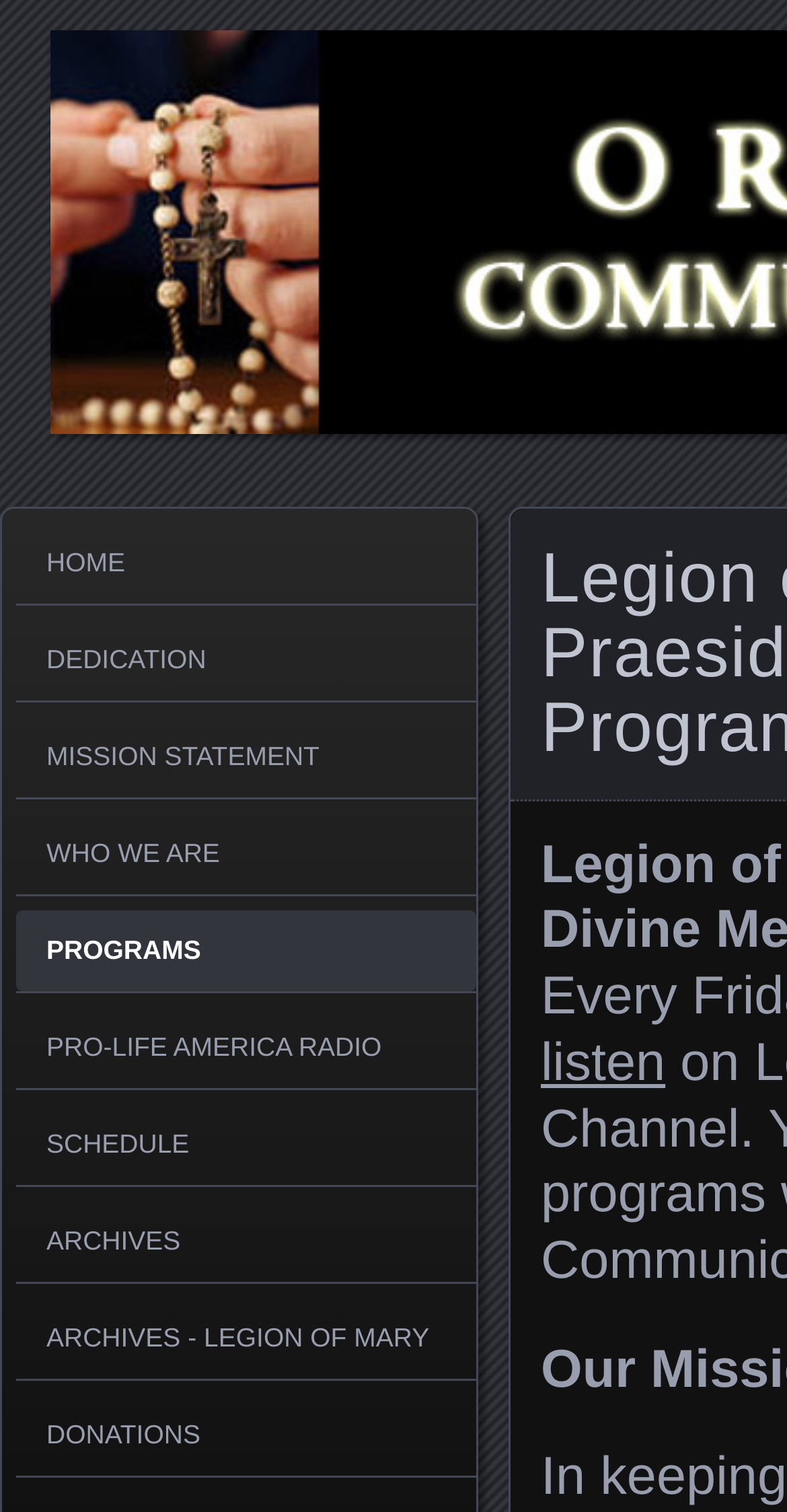Answer the question using only one word or a concise phrase: What is the last menu item?

DONATIONS